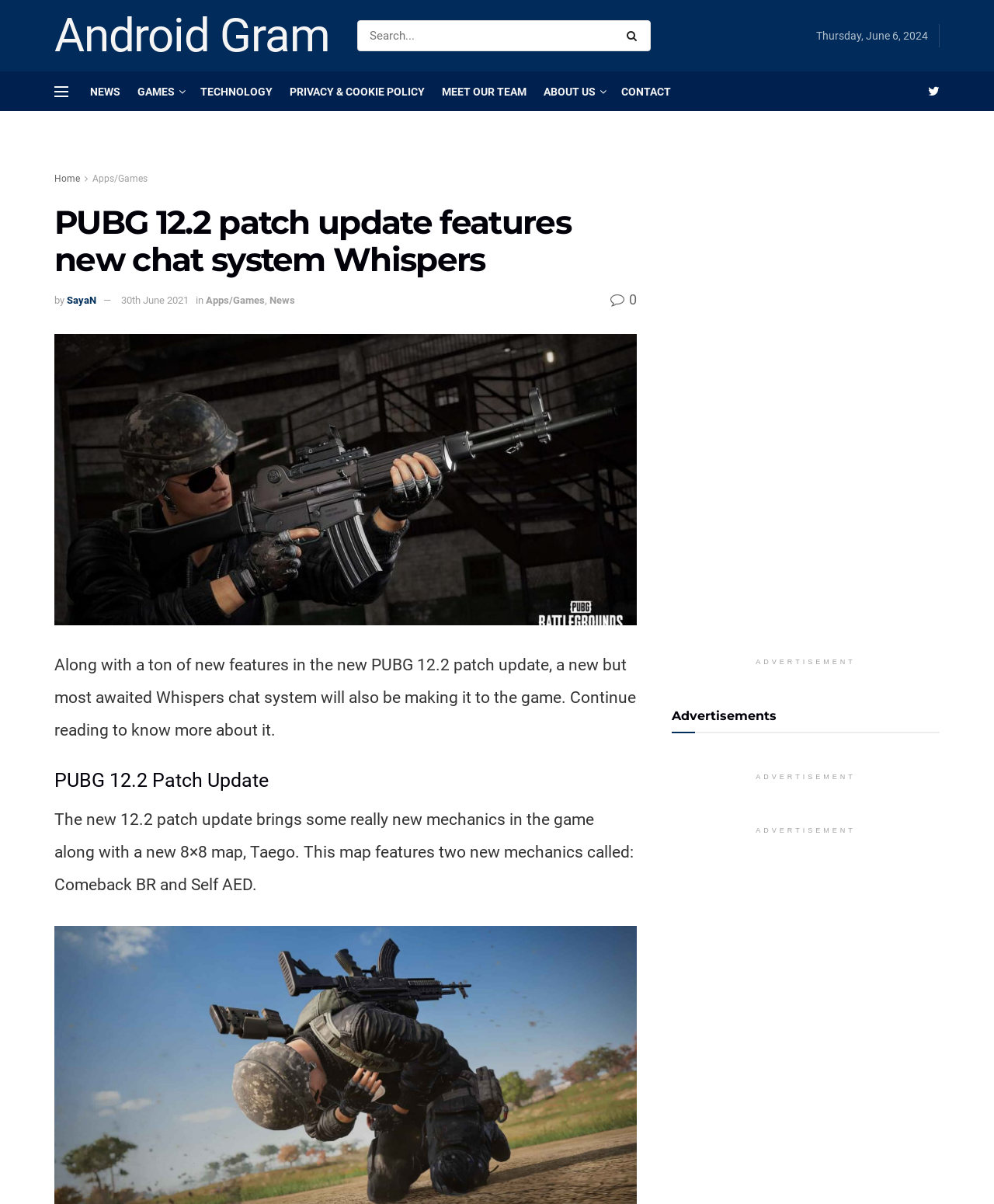Provide a comprehensive description of the webpage.

The webpage is about the PUBG 12.2 patch update, specifically focusing on the new Whispers chat system. At the top left, there is a link to "Android Gram" and a search bar with a search button next to it. Below the search bar, there is a date "Thursday, June 6, 2024" and a series of links to different categories such as "NEWS", "GAMES", "TECHNOLOGY", and more.

On the left side, there is a menu with links to "Home", "Apps/Games", and other sections. The main content of the webpage starts with a heading "PUBG 12.2 patch update features new chat system Whispers" followed by the author's name "SayaN" and the date "30th June 2021". 

The article begins with a brief introduction to the new Whispers chat system in the PUBG 12.2 patch update, mentioning that it brings new features to the game. The text continues to explain more about the update, including the introduction of a new 8×8 map called Taego, which features two new mechanics: Comeback BR and Self AED.

On the right side, there are two advertisements marked as "ADVERTISEMENT". The webpage has a total of 7 links to different categories at the top, 5 links to specific sections on the left, and 2 advertisements on the right.